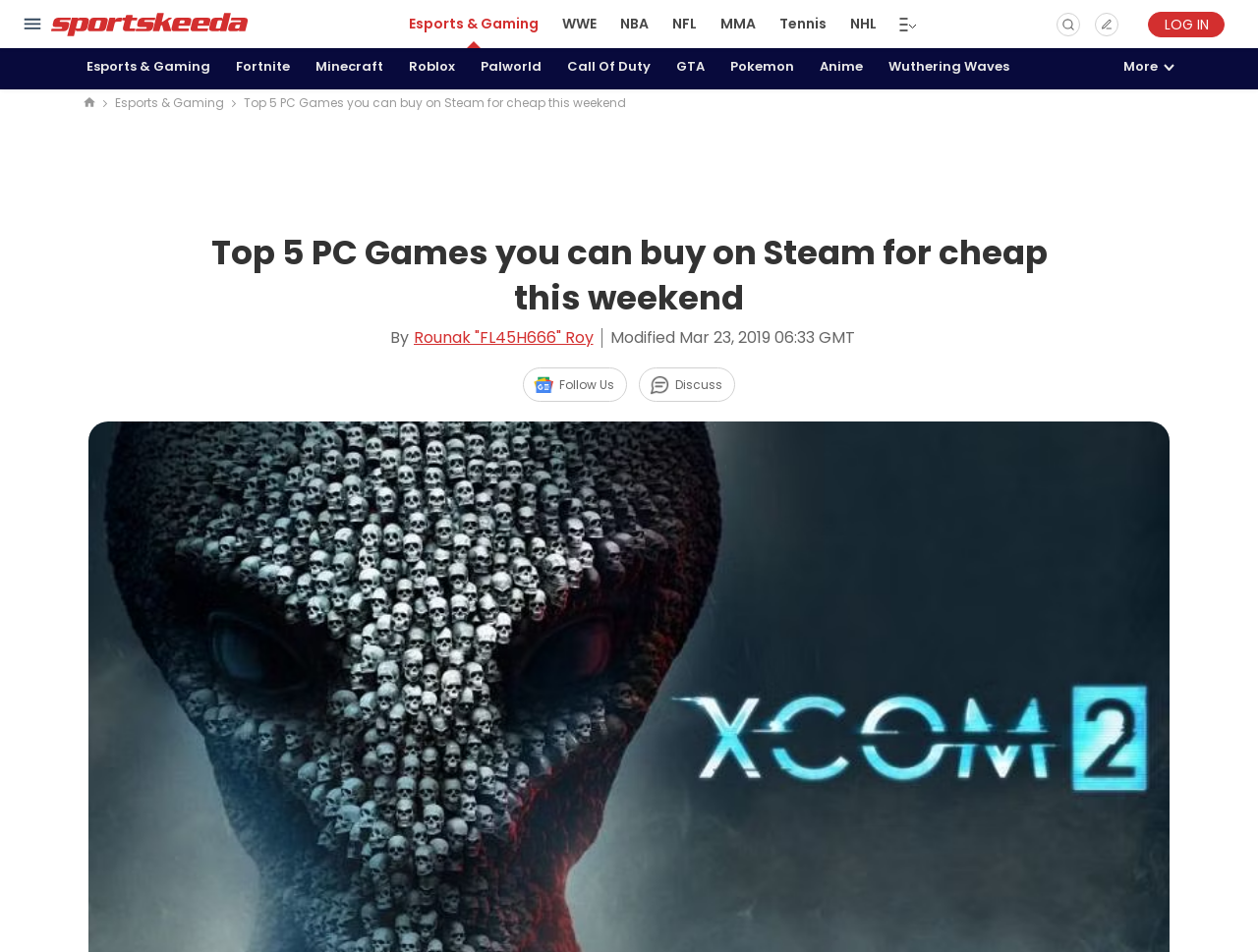Please find the bounding box coordinates of the element that you should click to achieve the following instruction: "Click on the Sportskeeda logo". The coordinates should be presented as four float numbers between 0 and 1: [left, top, right, bottom].

[0.041, 0.013, 0.197, 0.038]